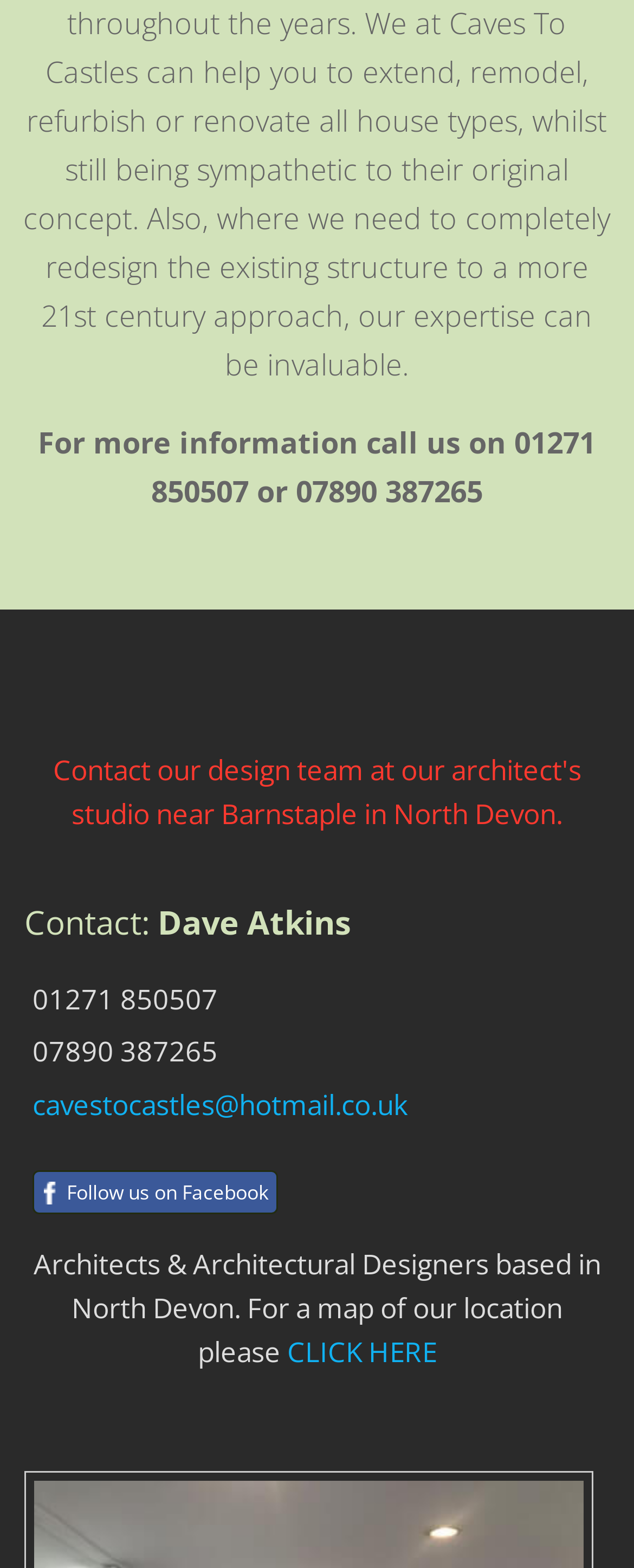Determine the bounding box coordinates of the UI element described by: "cavestocastles@hotmail.co.uk".

[0.051, 0.692, 0.644, 0.716]